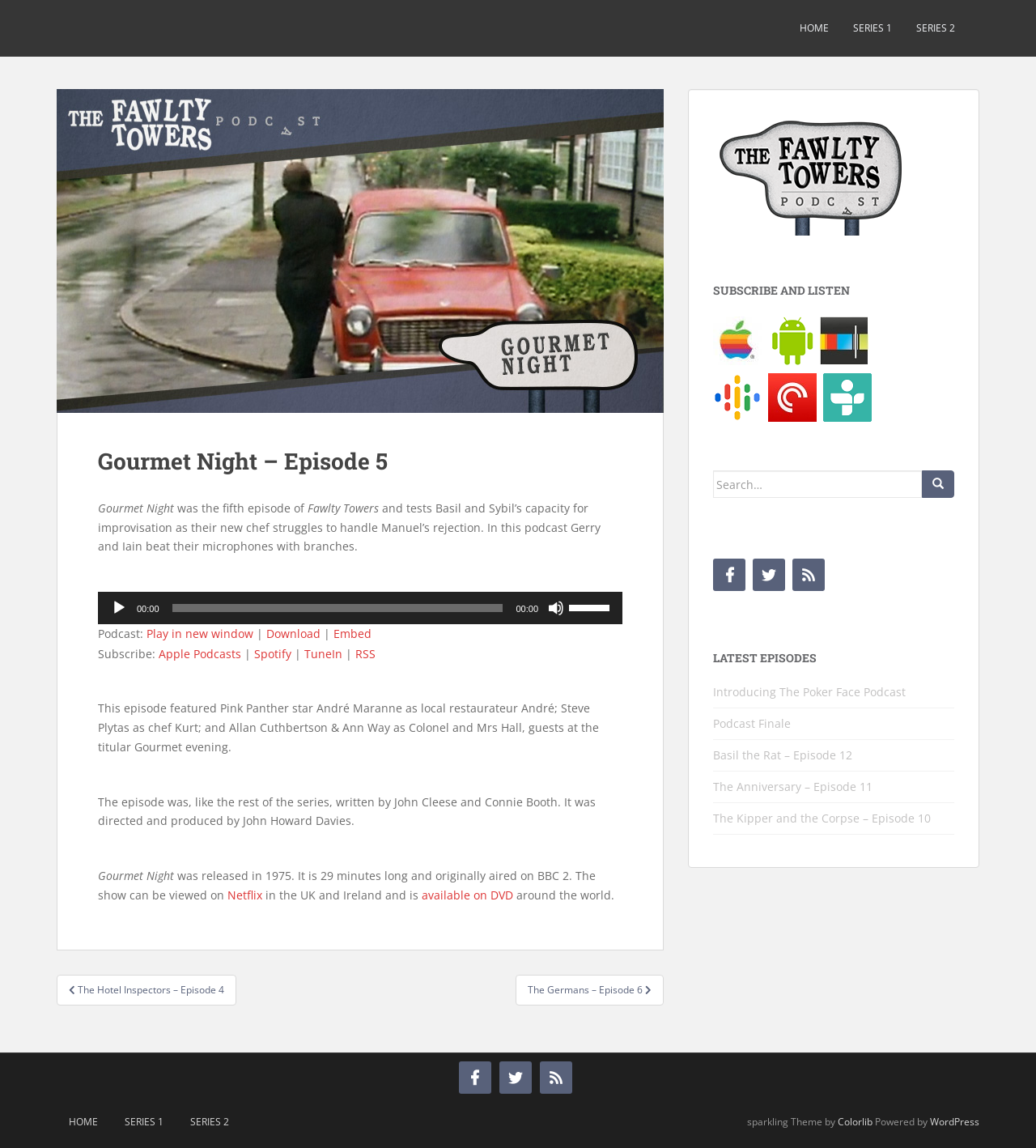Could you locate the bounding box coordinates for the section that should be clicked to accomplish this task: "Download the podcast".

[0.257, 0.545, 0.309, 0.559]